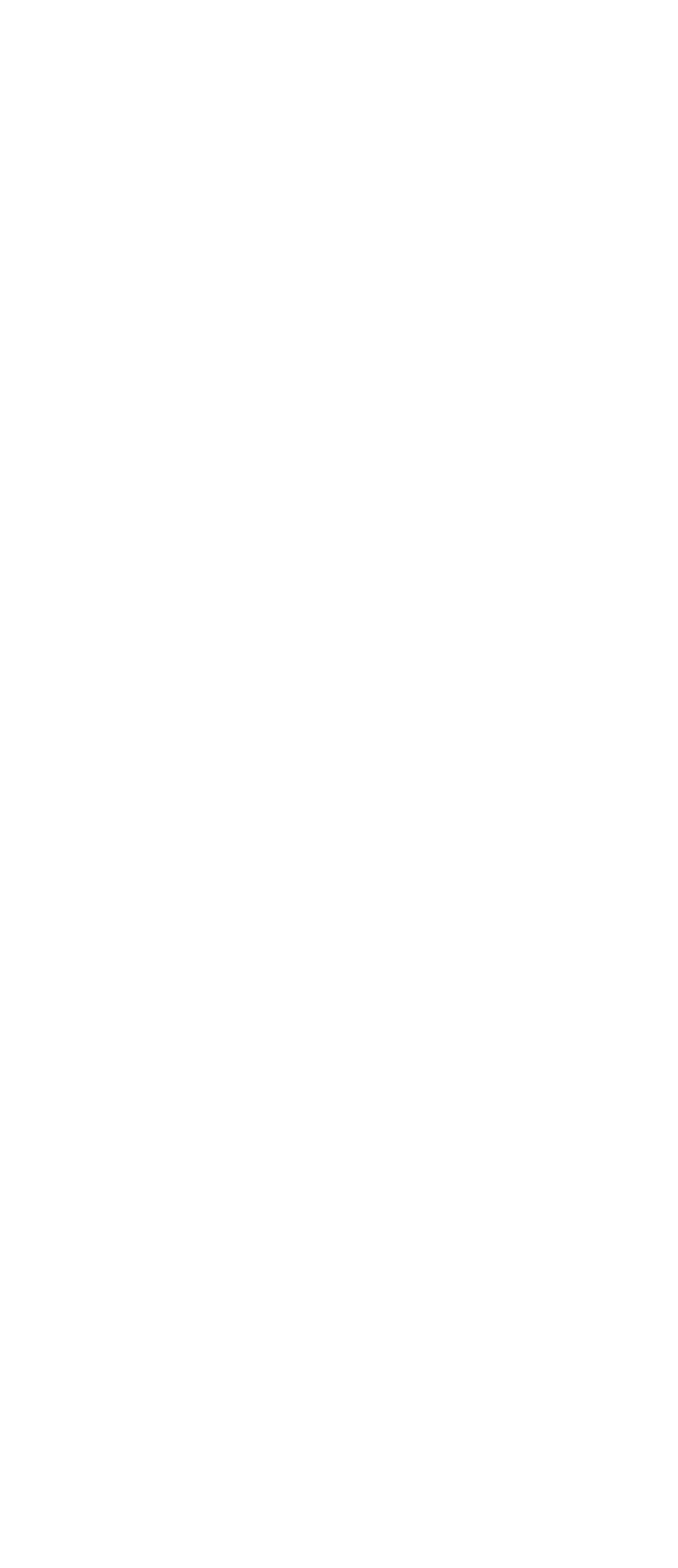How many links are present at the top of the webpage?
Provide a short answer using one word or a brief phrase based on the image.

3